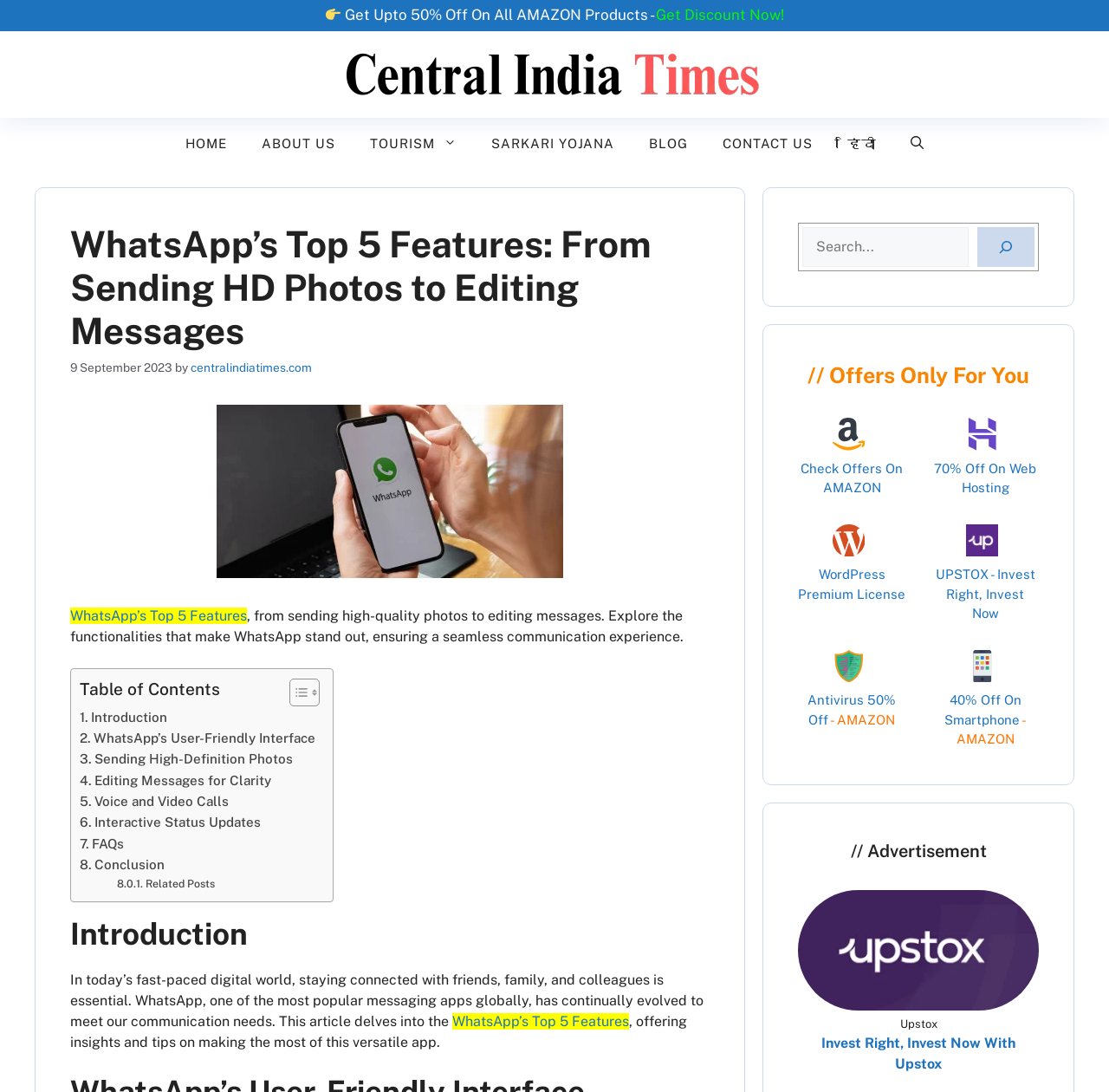How many links are there in the navigation section? Using the information from the screenshot, answer with a single word or phrase.

9